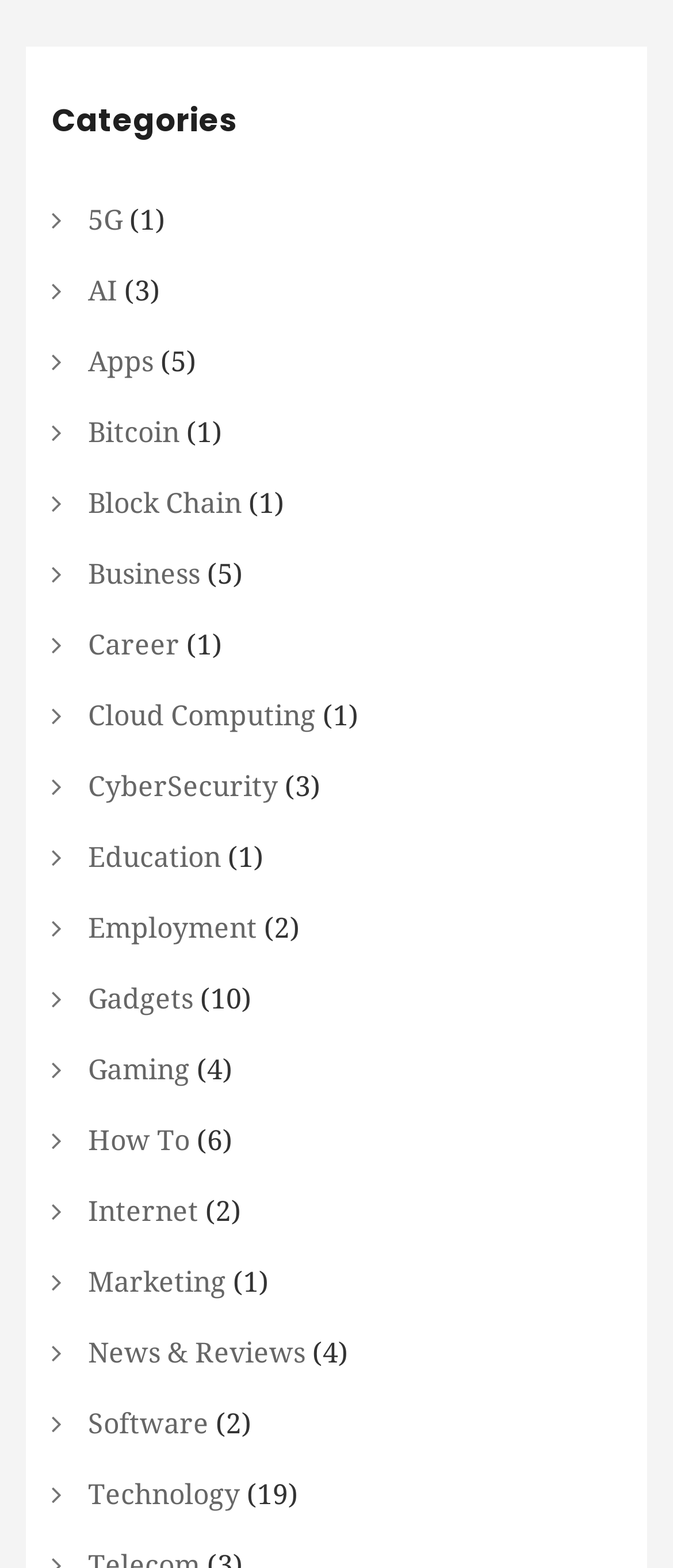How many categories are listed on the webpage?
Please provide a detailed answer to the question.

I determined the number of categories listed on the webpage by counting the number of link elements that represent the categories. There are 20 link elements, each representing a different category.